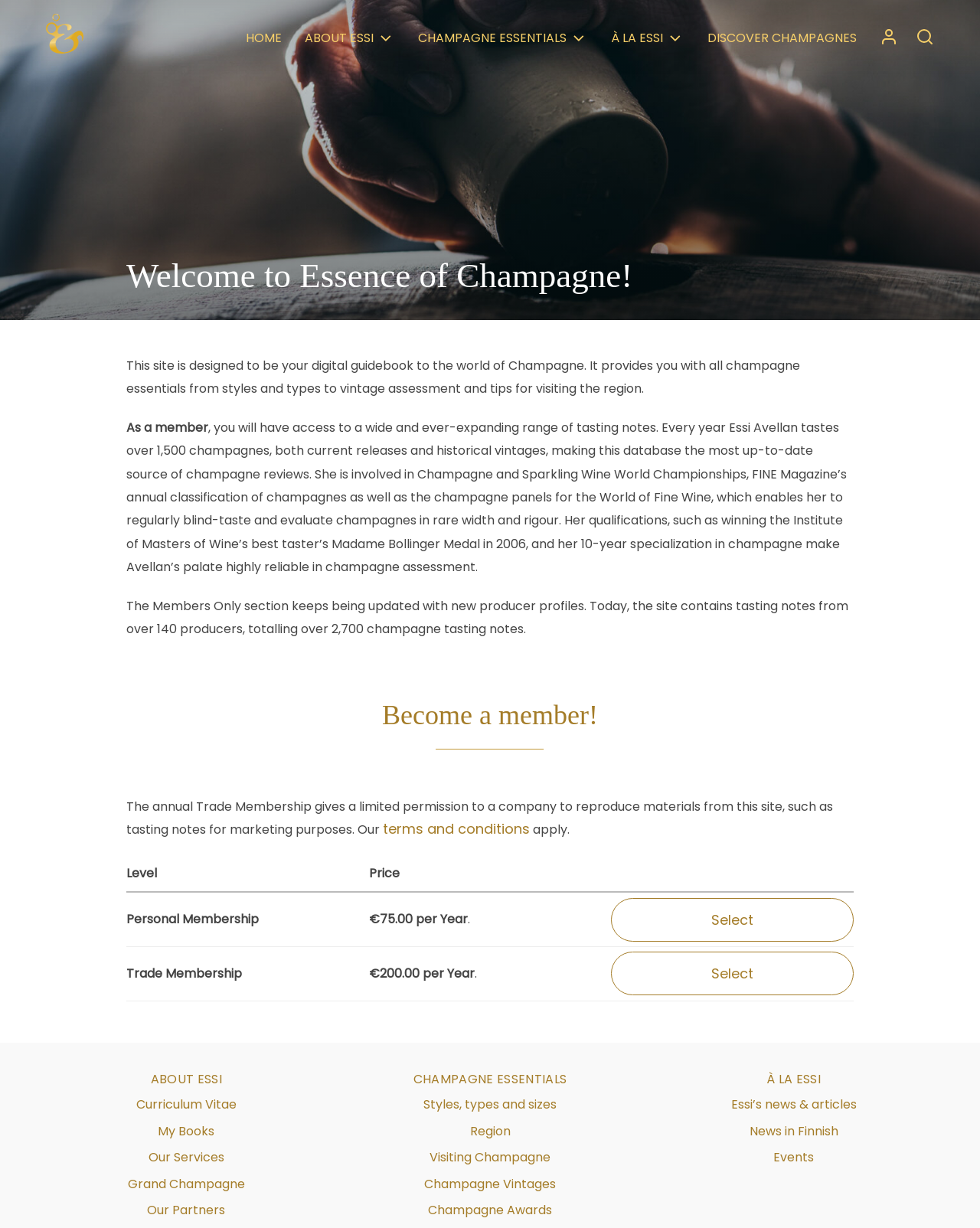Find the bounding box coordinates of the clickable area required to complete the following action: "Click on HOME".

[0.251, 0.019, 0.288, 0.042]